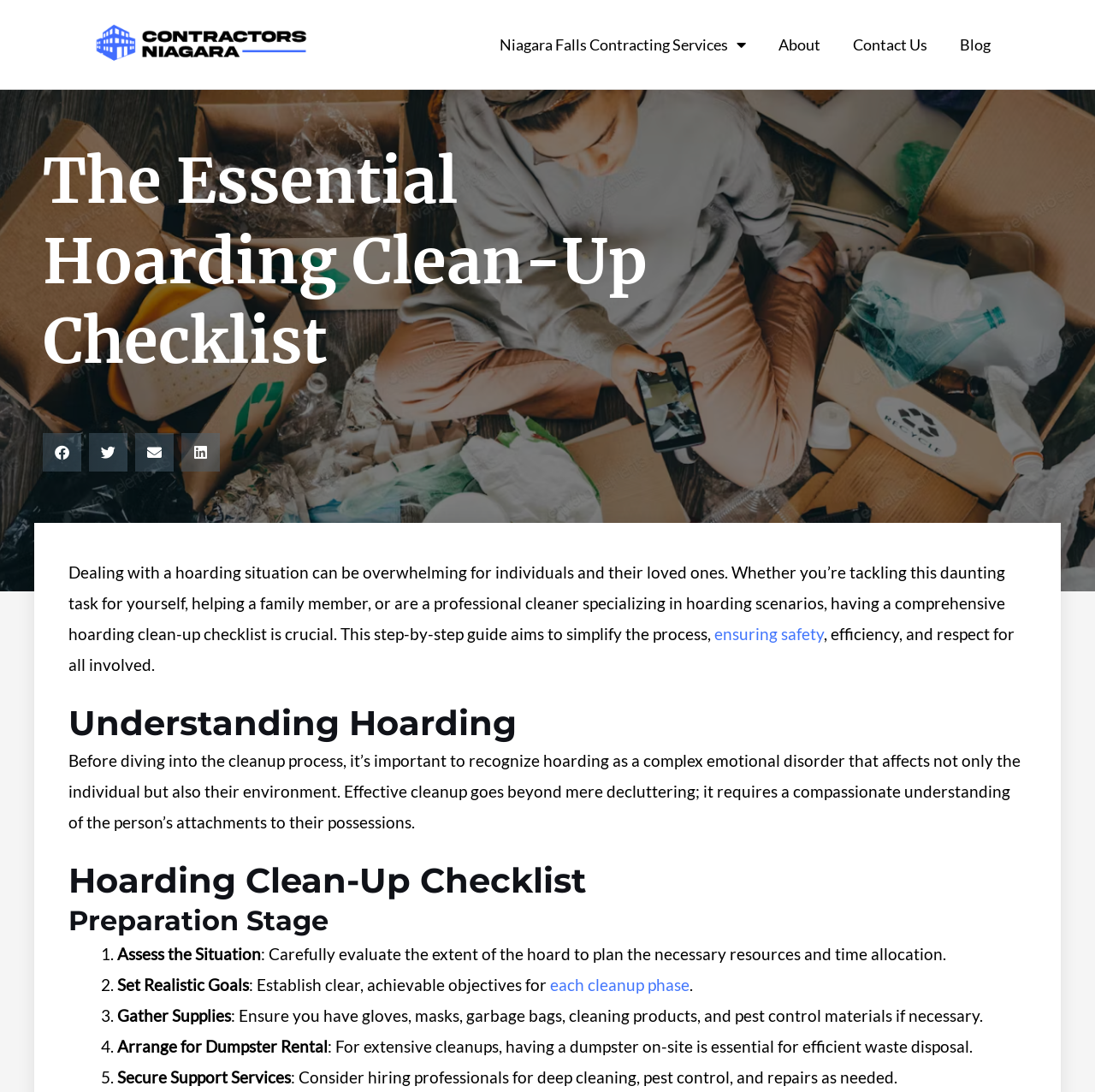What is recommended for extensive cleanups?
Identify the answer in the screenshot and reply with a single word or phrase.

Having a dumpster on-site